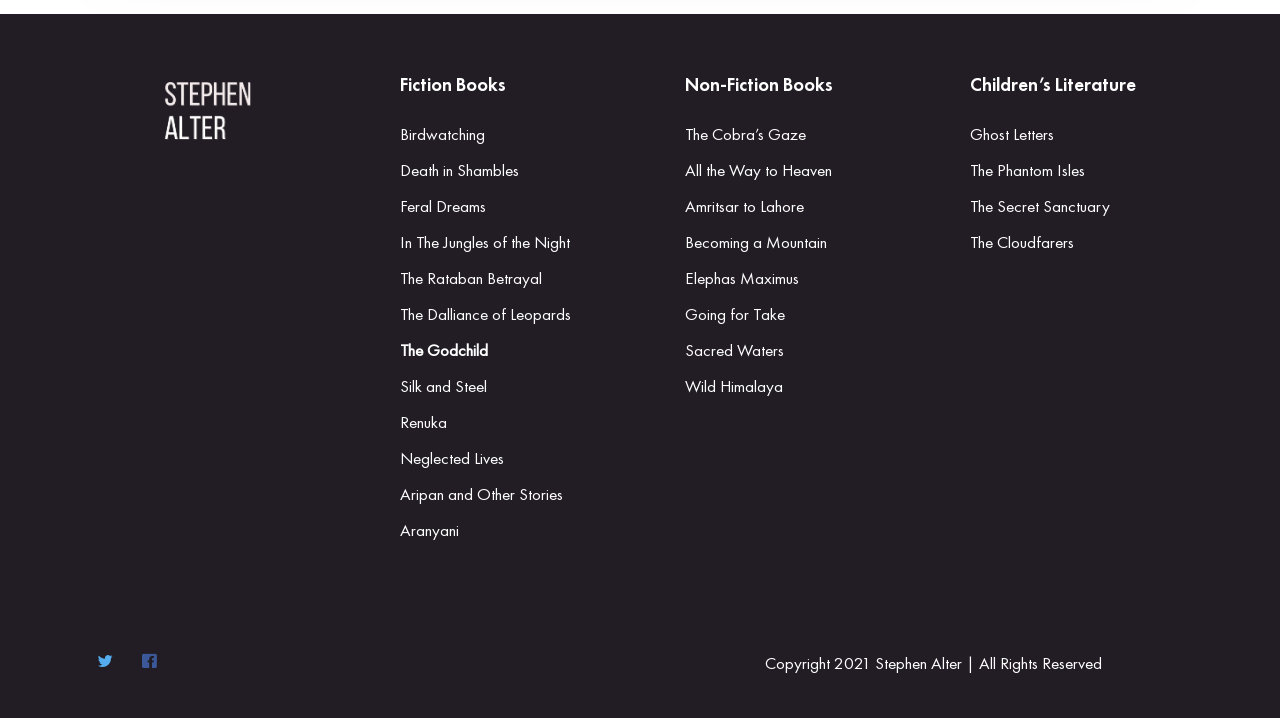Show the bounding box coordinates for the HTML element as described: "Amritsar to Lahore".

[0.535, 0.262, 0.688, 0.312]